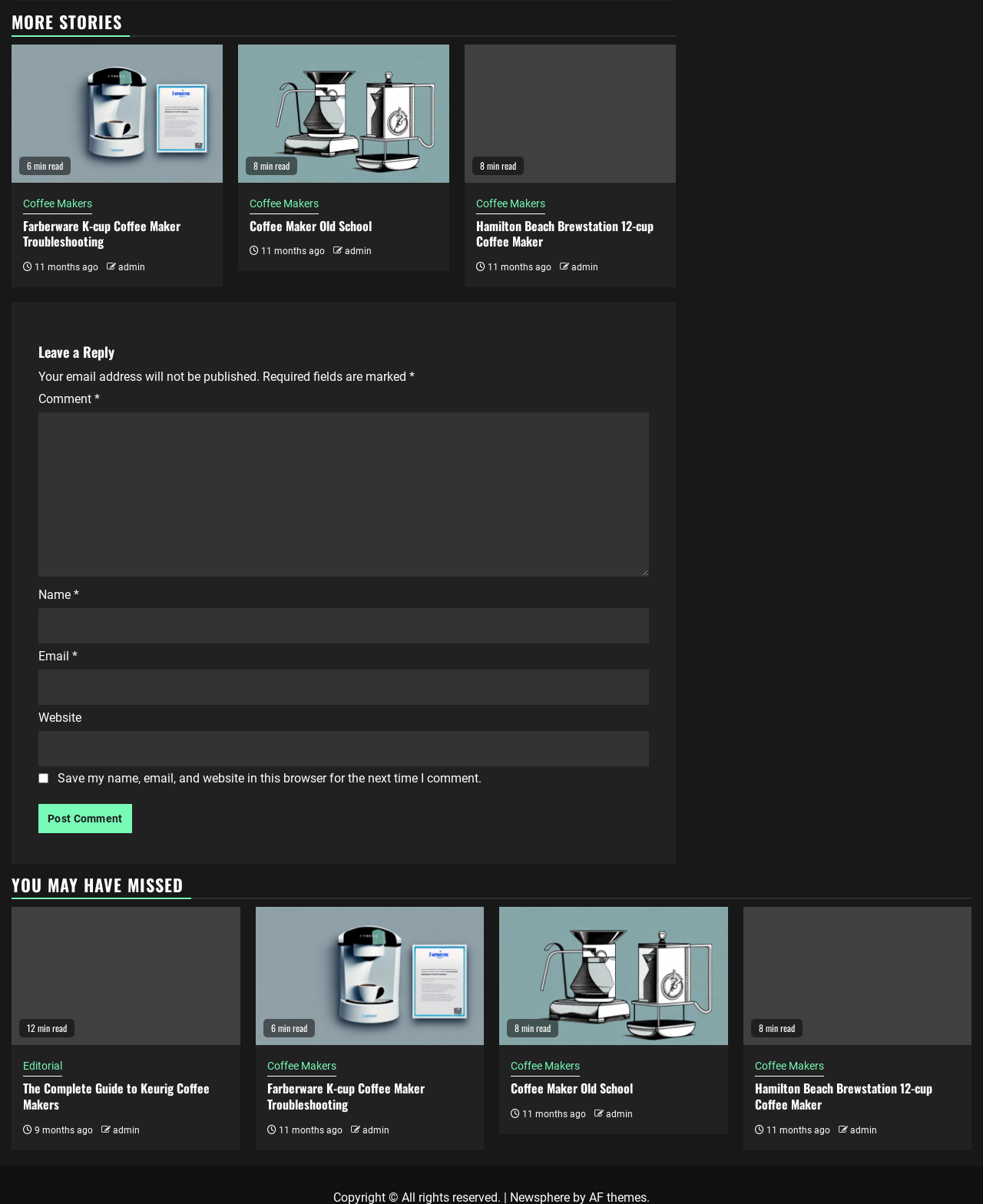Using the given element description, provide the bounding box coordinates (top-left x, top-left y, bottom-right x, bottom-right y) for the corresponding UI element in the screenshot: parent_node: Website name="url"

[0.039, 0.607, 0.66, 0.636]